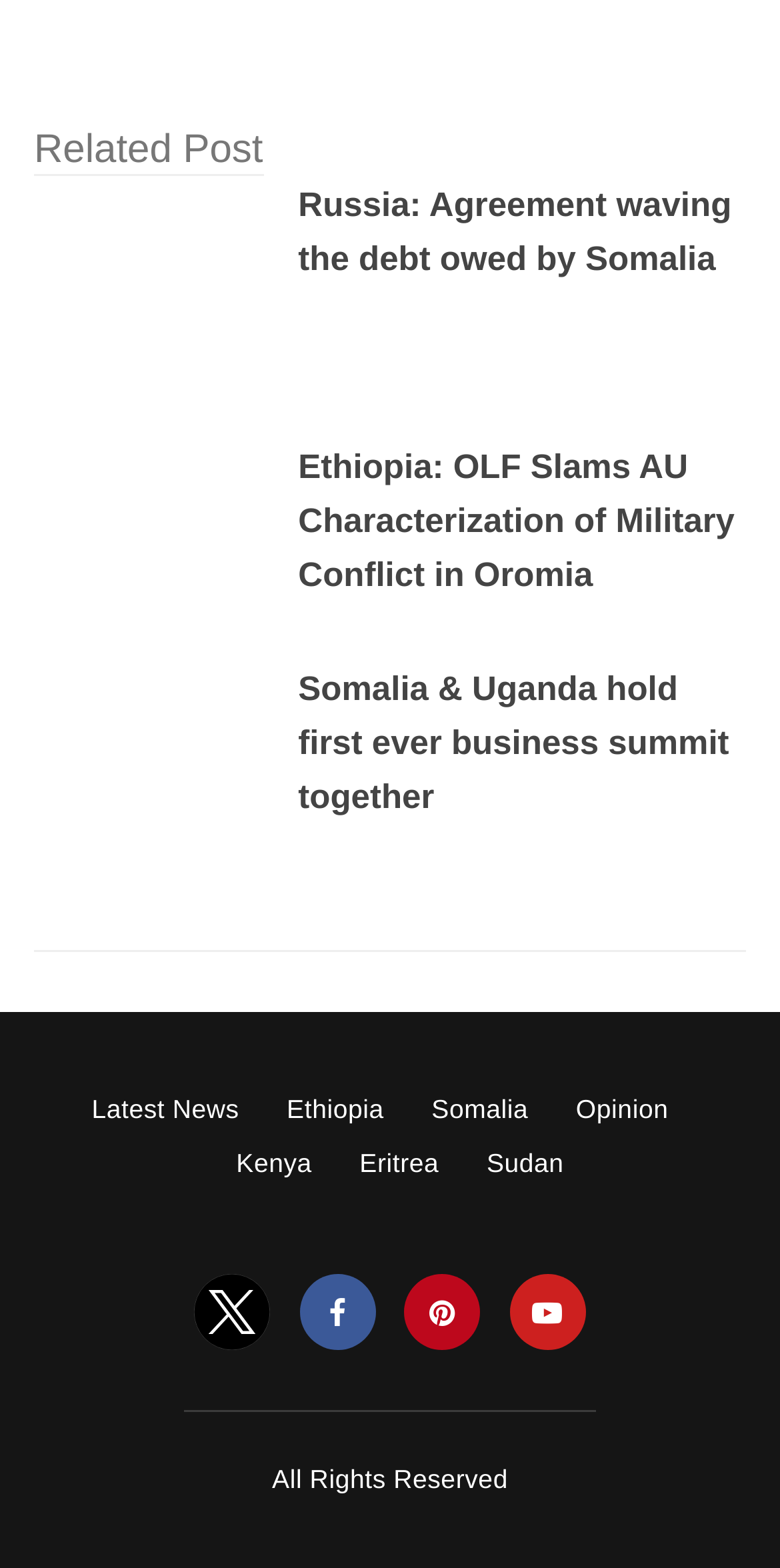Identify the bounding box coordinates of the HTML element based on this description: "Ethiopia".

[0.368, 0.698, 0.492, 0.717]